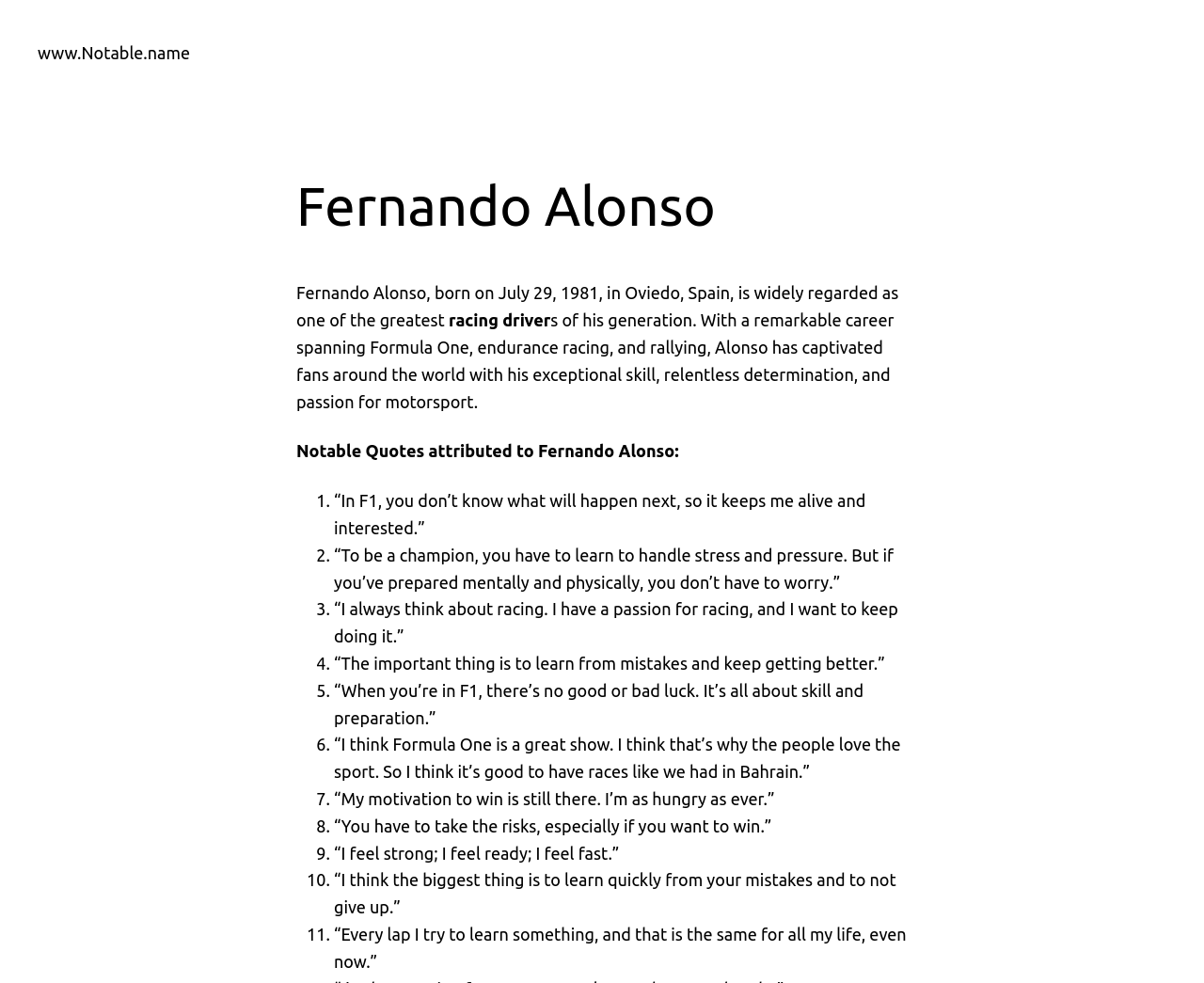Provide a thorough description of the webpage you see.

This webpage is a biography of Fernando Alonso, a renowned racing driver. At the top, there is a link to the website "www.Notable.name" and a heading that reads "Fernando Alonso". Below the heading, there is a brief introduction to Alonso, describing him as one of the greatest racing drivers of his generation. This introduction is divided into three paragraphs, with the first paragraph providing his birthdate and place of origin, the second paragraph mentioning his remarkable career, and the third paragraph highlighting his exceptional skills and passion for motorsport.

Following the introduction, there is a section titled "Notable Quotes attributed to Fernando Alonso", which lists 11 quotes from Alonso. Each quote is preceded by a list marker (1. to 11.) and is presented in a separate line. The quotes are arranged in a vertical column, with the list markers aligned to the left and the quotes extending to the right. The quotes themselves provide insight into Alonso's thoughts on racing, motivation, and personal growth.

Overall, the webpage is dedicated to showcasing Alonso's achievements and personality, with a focus on his remarkable career and inspiring quotes.